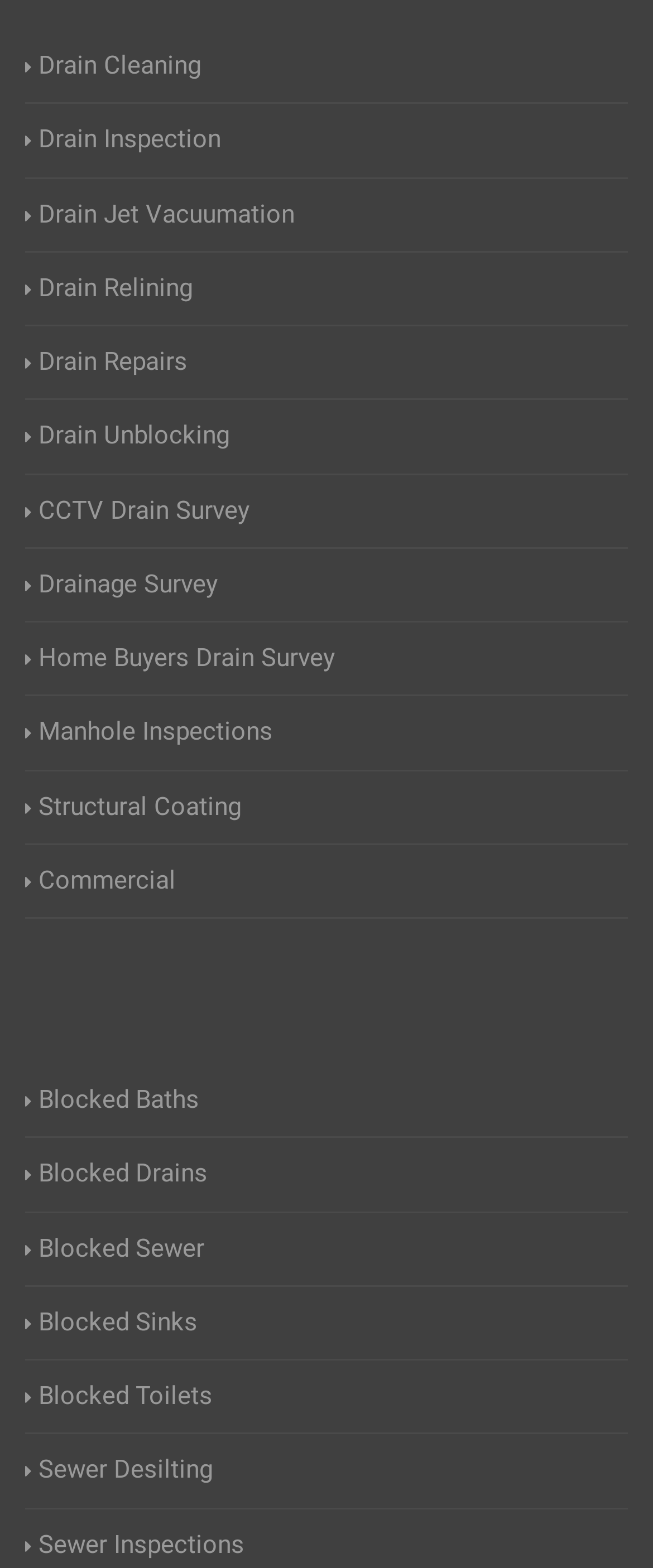Please identify the bounding box coordinates of the element's region that I should click in order to complete the following instruction: "Check Sewer Desilting". The bounding box coordinates consist of four float numbers between 0 and 1, i.e., [left, top, right, bottom].

[0.038, 0.926, 0.326, 0.95]